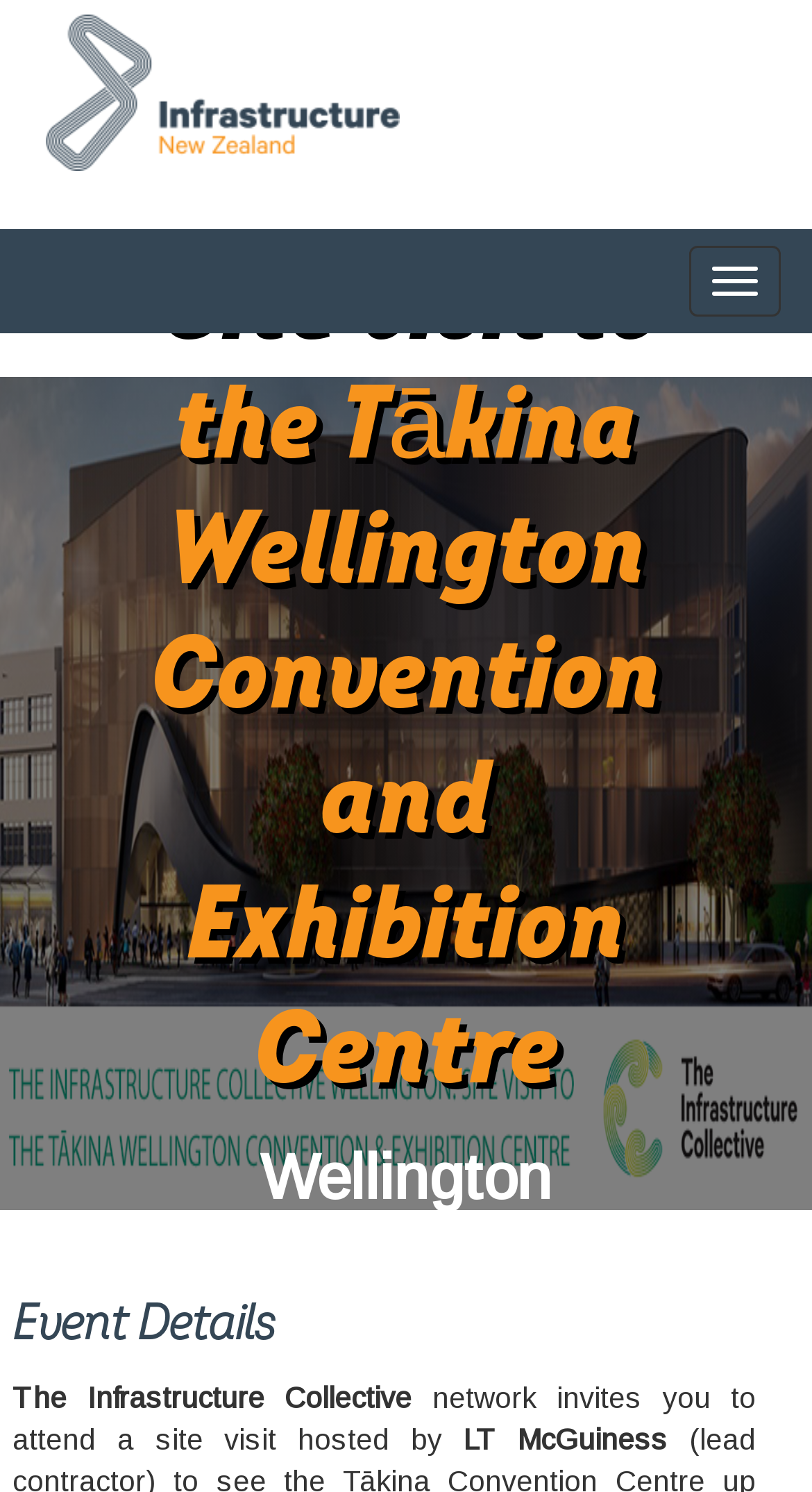What is the main topic of the page?
Answer the question with a single word or phrase by looking at the picture.

Event Details